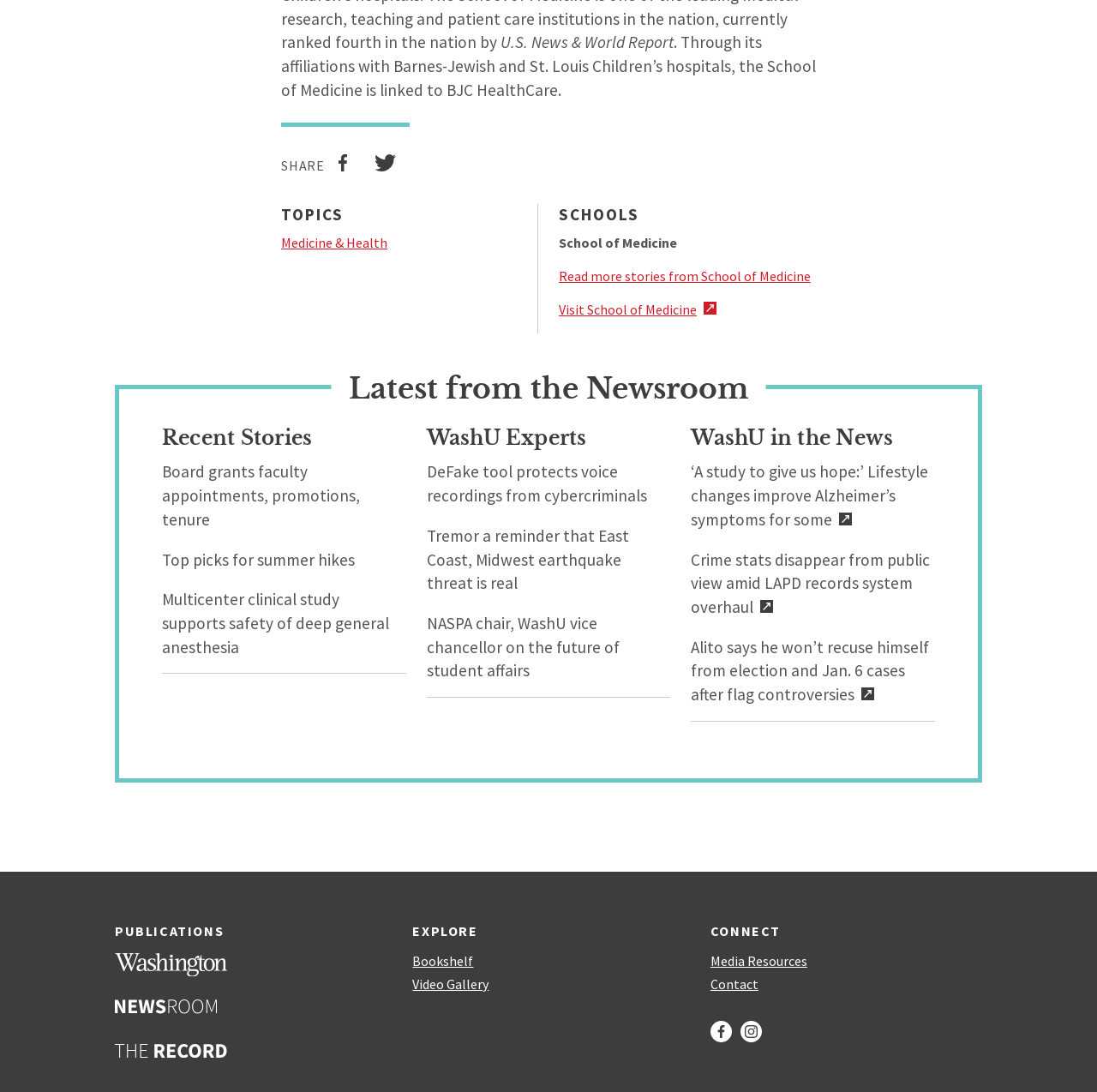Pinpoint the bounding box coordinates of the clickable area needed to execute the instruction: "Check WashU Experts". The coordinates should be specified as four float numbers between 0 and 1, i.e., [left, top, right, bottom].

[0.389, 0.39, 0.535, 0.412]